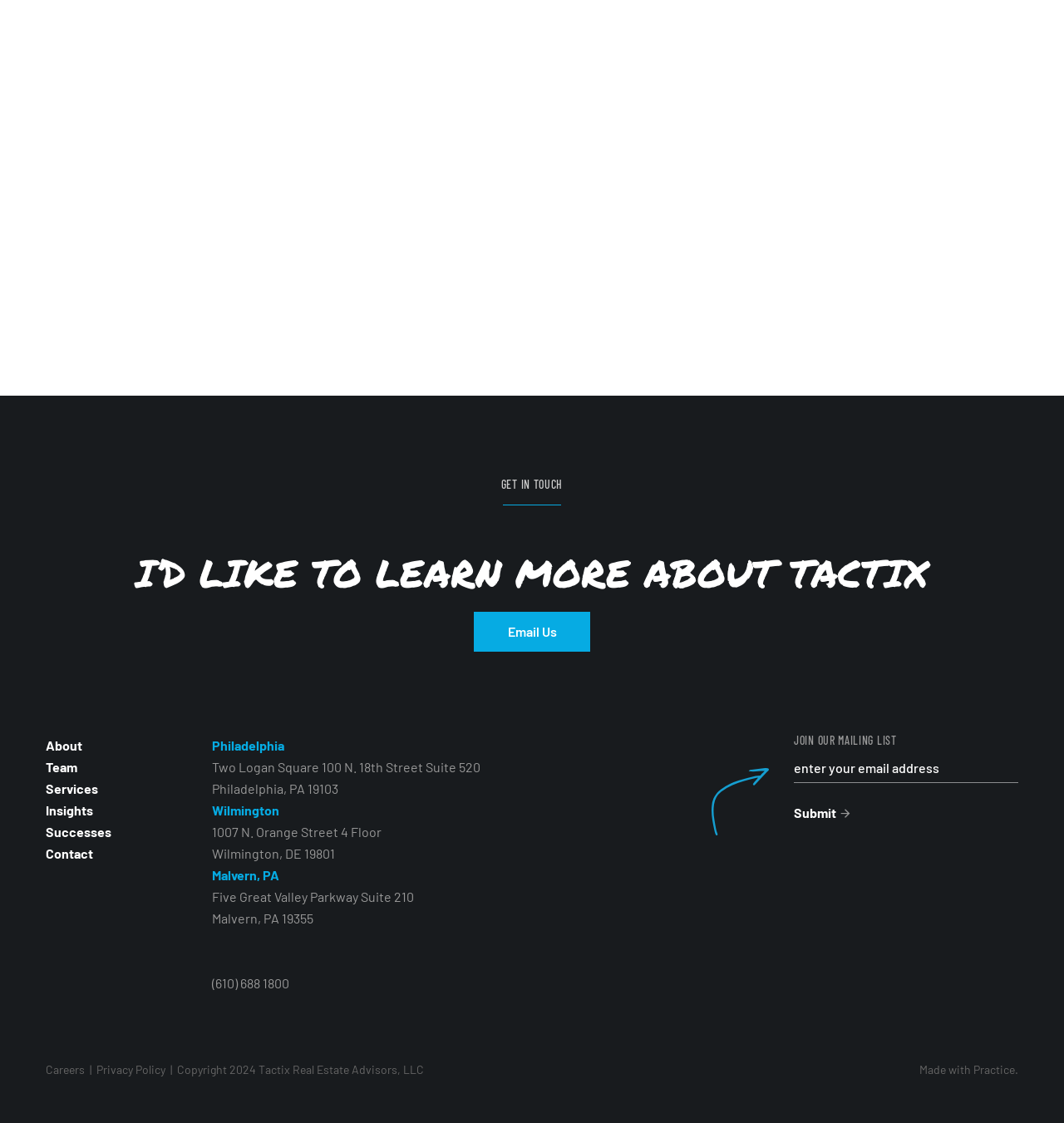What is the title of the first heading?
Answer with a single word or phrase by referring to the visual content.

Remote vs In-Office Work Policies